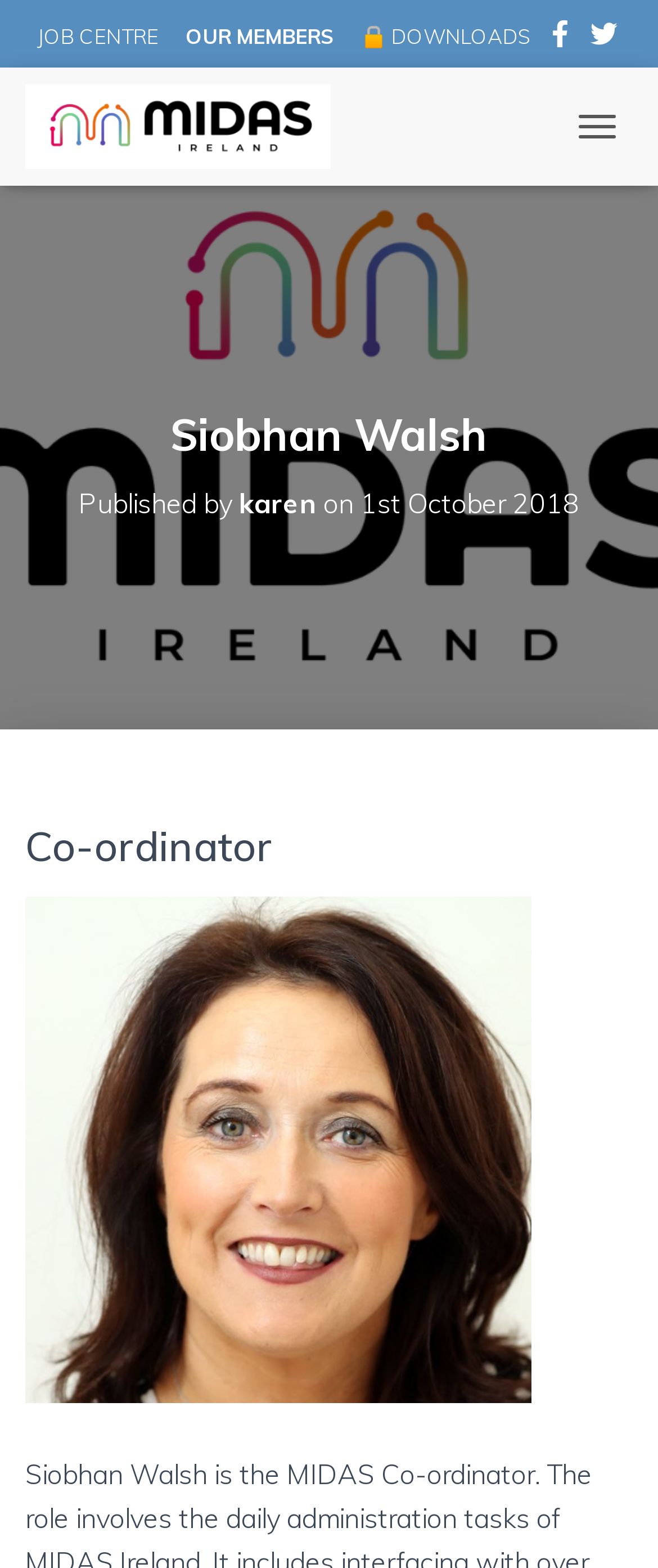Please determine the bounding box coordinates of the element to click in order to execute the following instruction: "Watch live videos". The coordinates should be four float numbers between 0 and 1, specified as [left, top, right, bottom].

[0.446, 0.052, 0.636, 0.095]